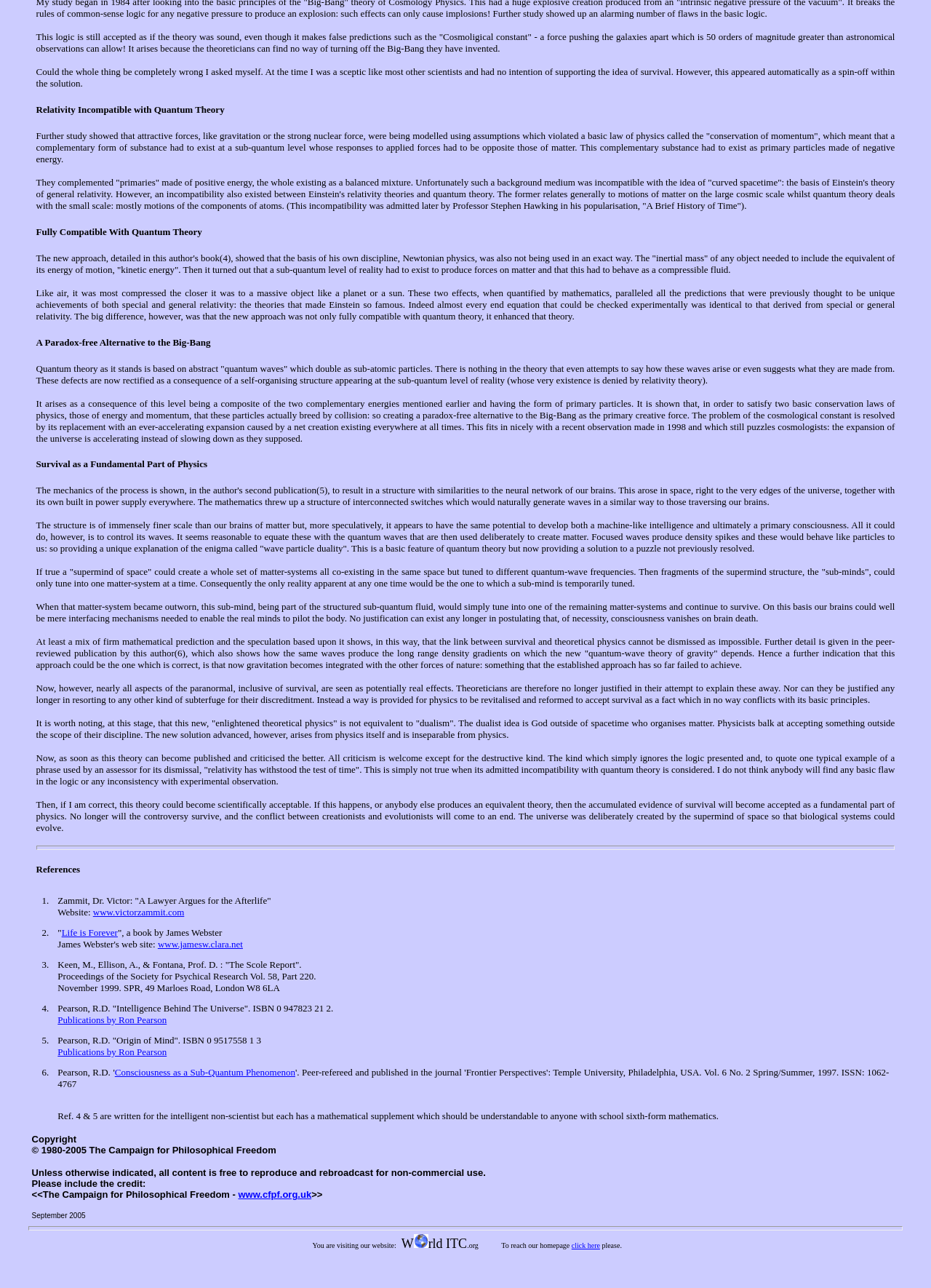Given the description "aria-label="Search"", determine the bounding box of the corresponding UI element.

None